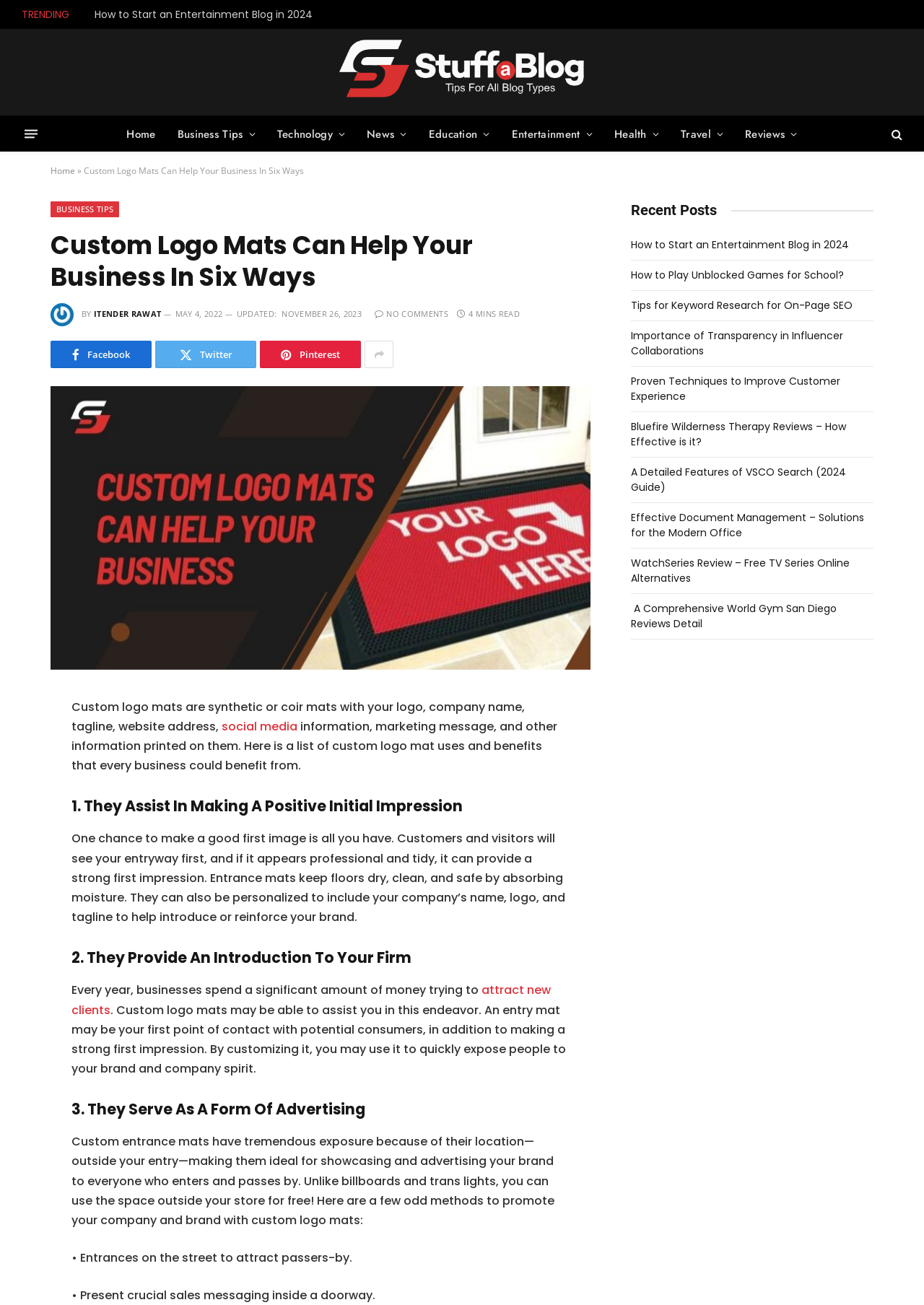Determine the bounding box for the described UI element: "attract new clients".

[0.078, 0.752, 0.596, 0.78]